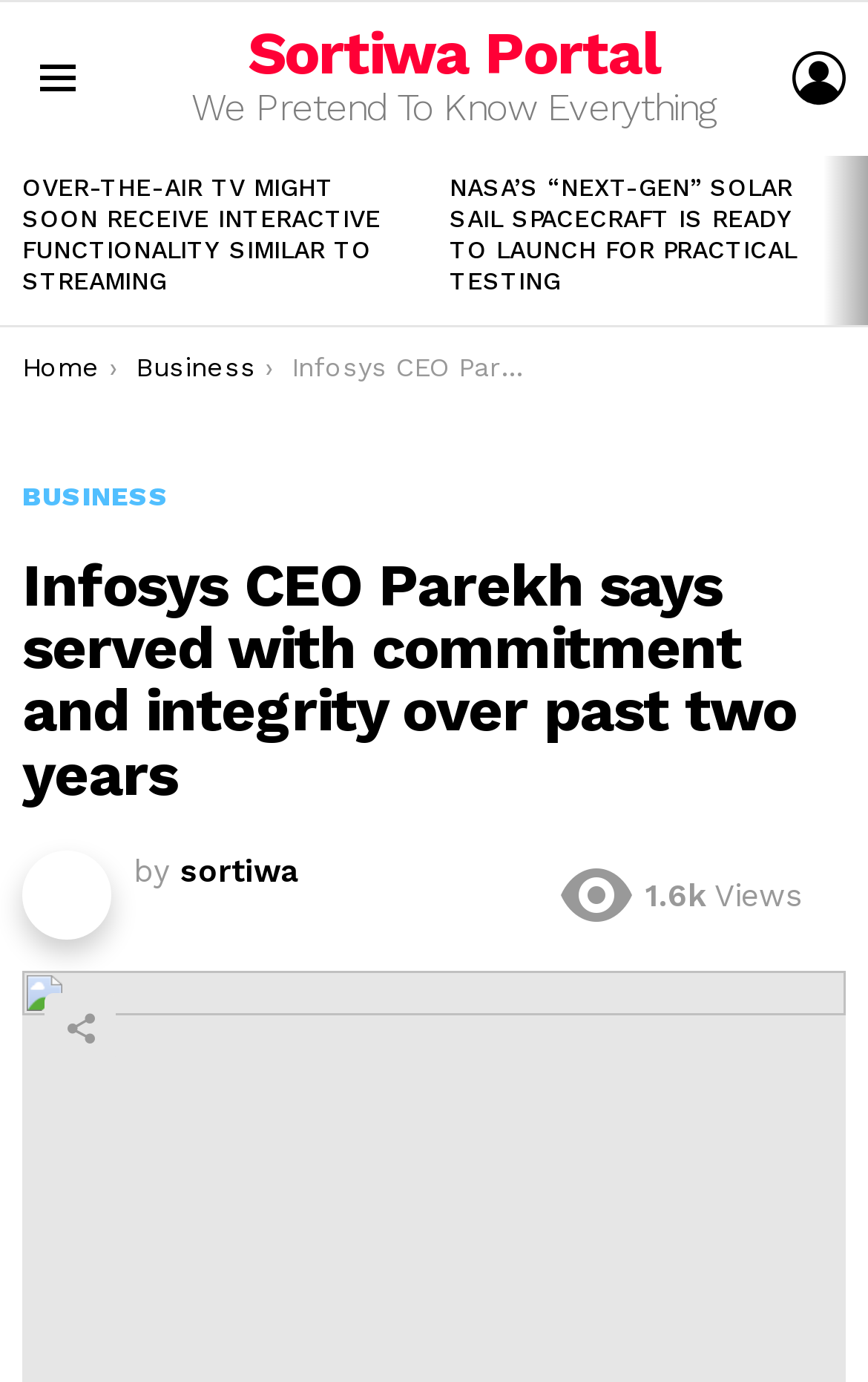Determine the bounding box coordinates of the clickable area required to perform the following instruction: "Click on the menu". The coordinates should be represented as four float numbers between 0 and 1: [left, top, right, bottom].

[0.026, 0.037, 0.108, 0.075]